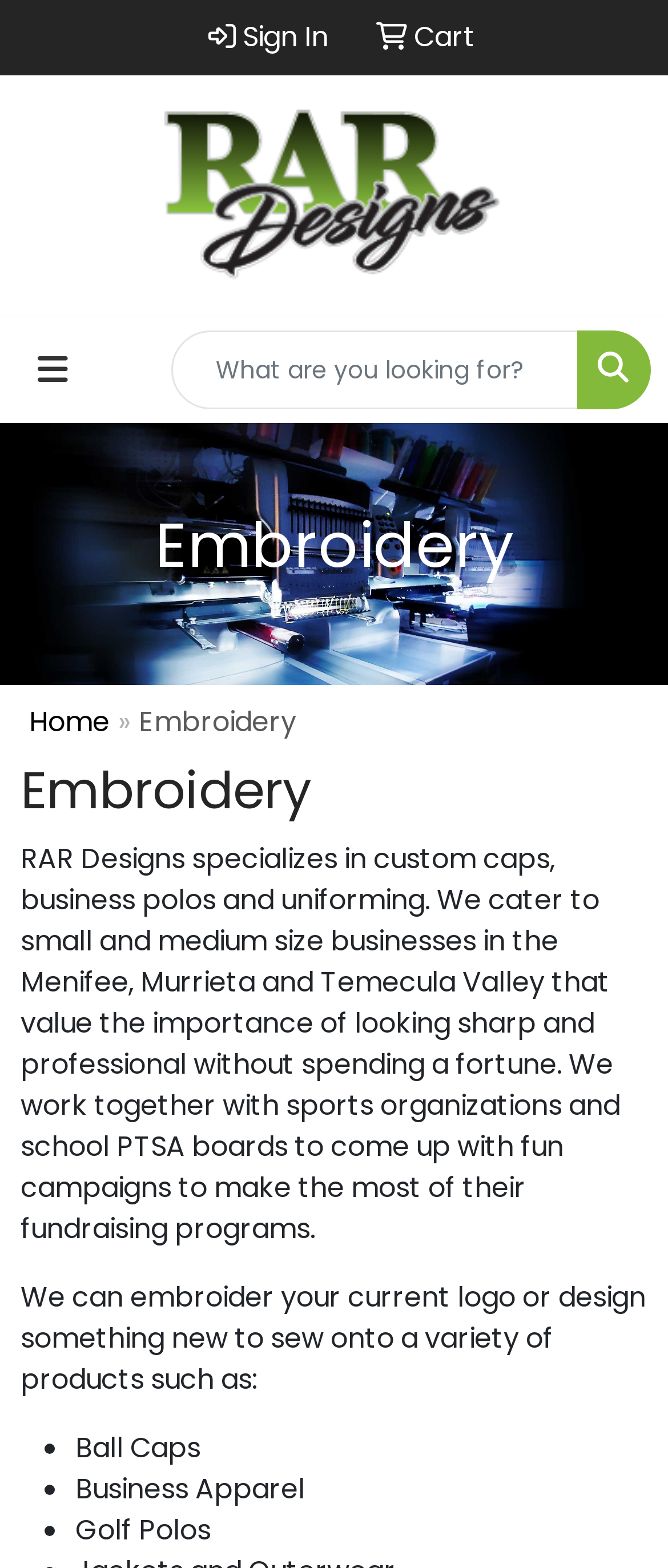What is the company name? Refer to the image and provide a one-word or short phrase answer.

RAR Designs